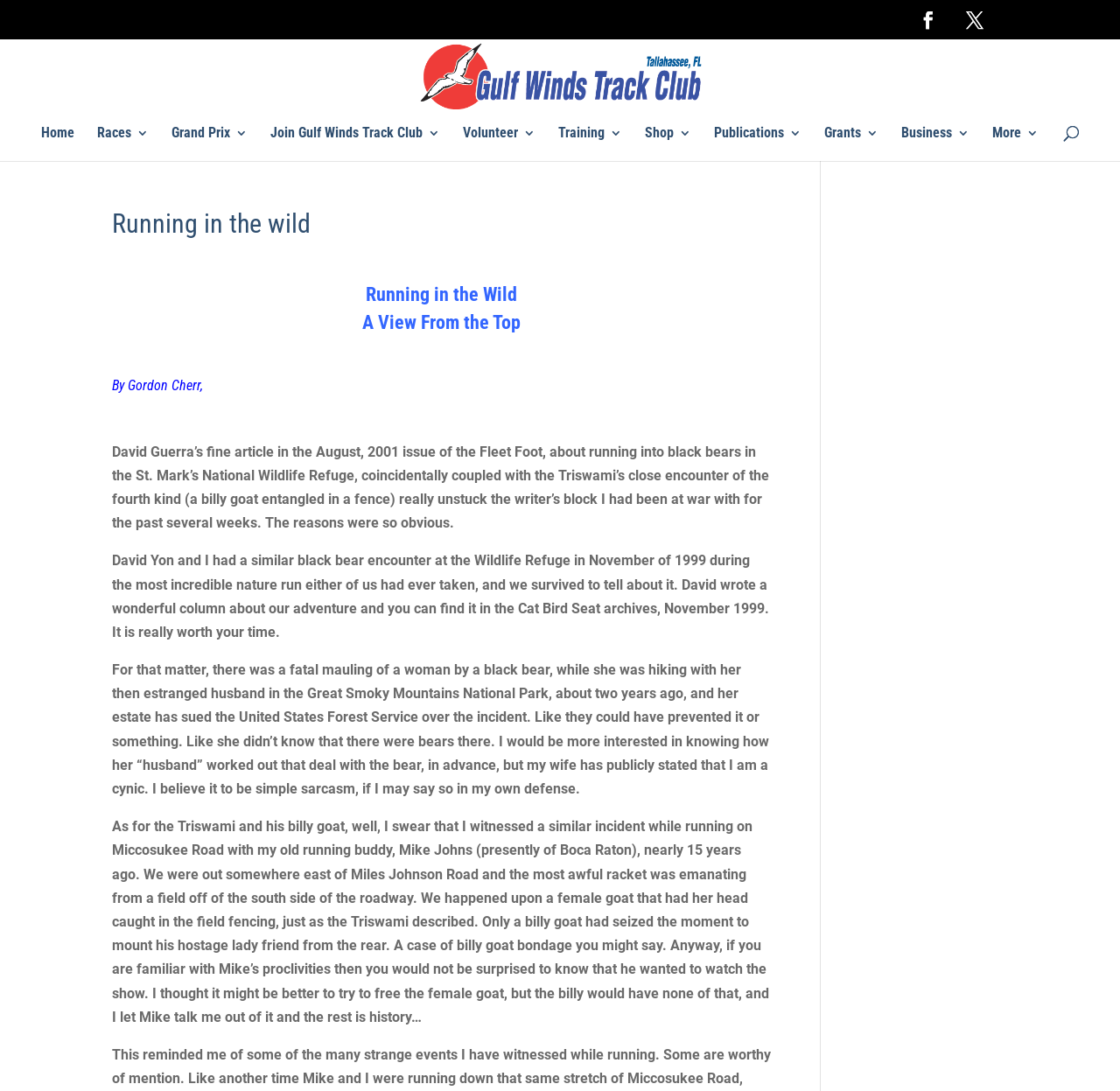Show me the bounding box coordinates of the clickable region to achieve the task as per the instruction: "Read the article 'Running in the wild'".

[0.1, 0.193, 0.689, 0.225]